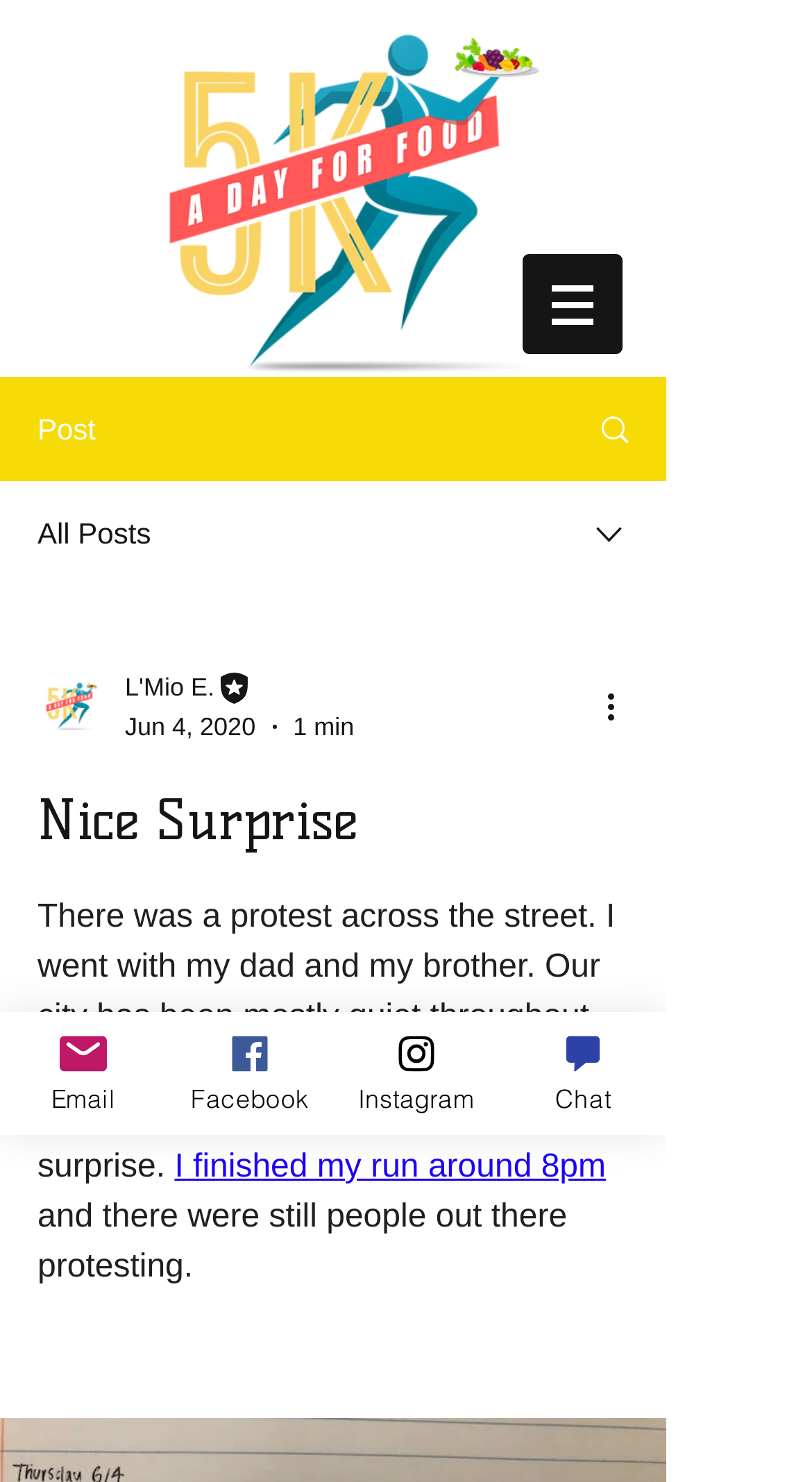Identify the bounding box coordinates of the region I need to click to complete this instruction: "View all posts".

[0.046, 0.348, 0.186, 0.371]